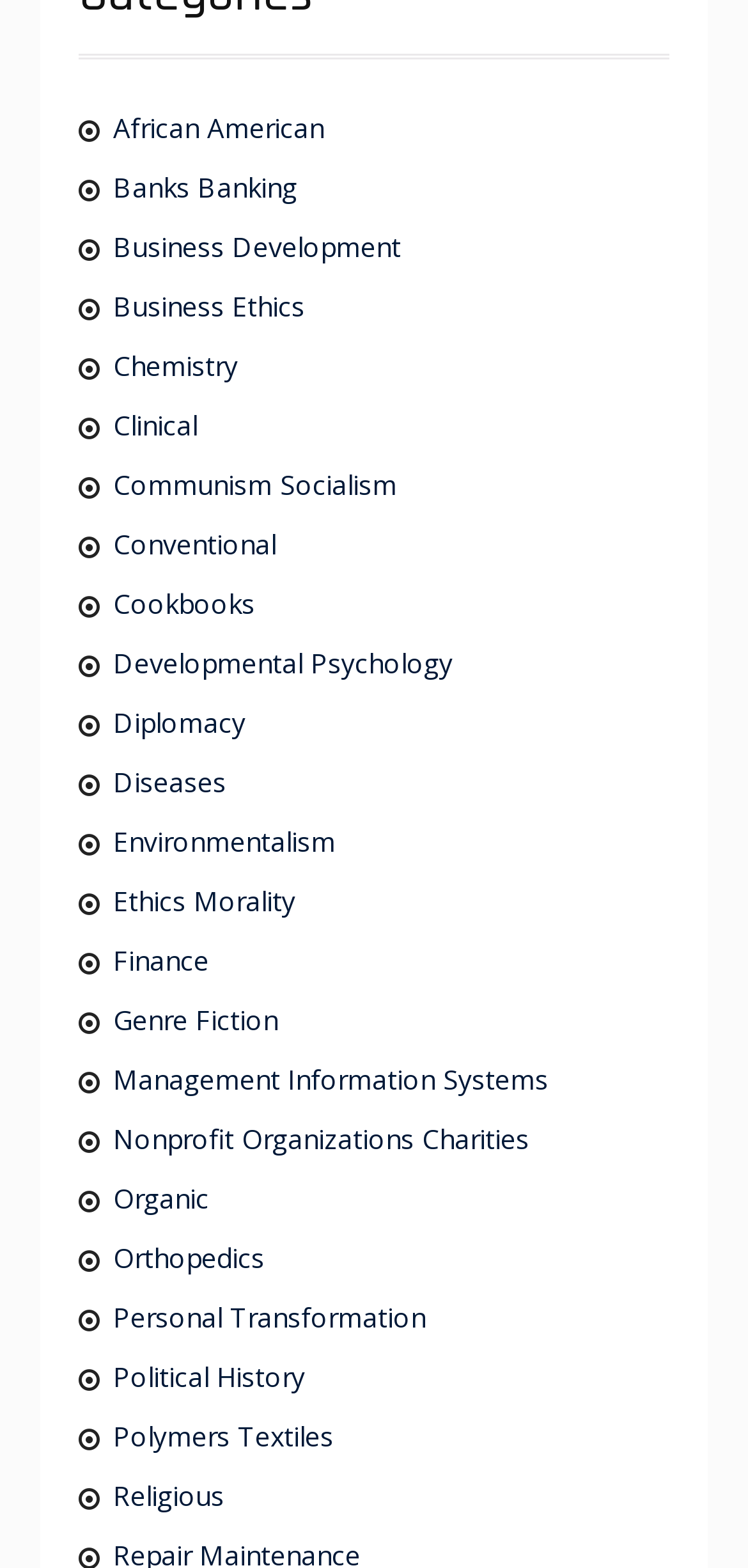Respond to the question with just a single word or phrase: 
How many links are related to psychology?

2